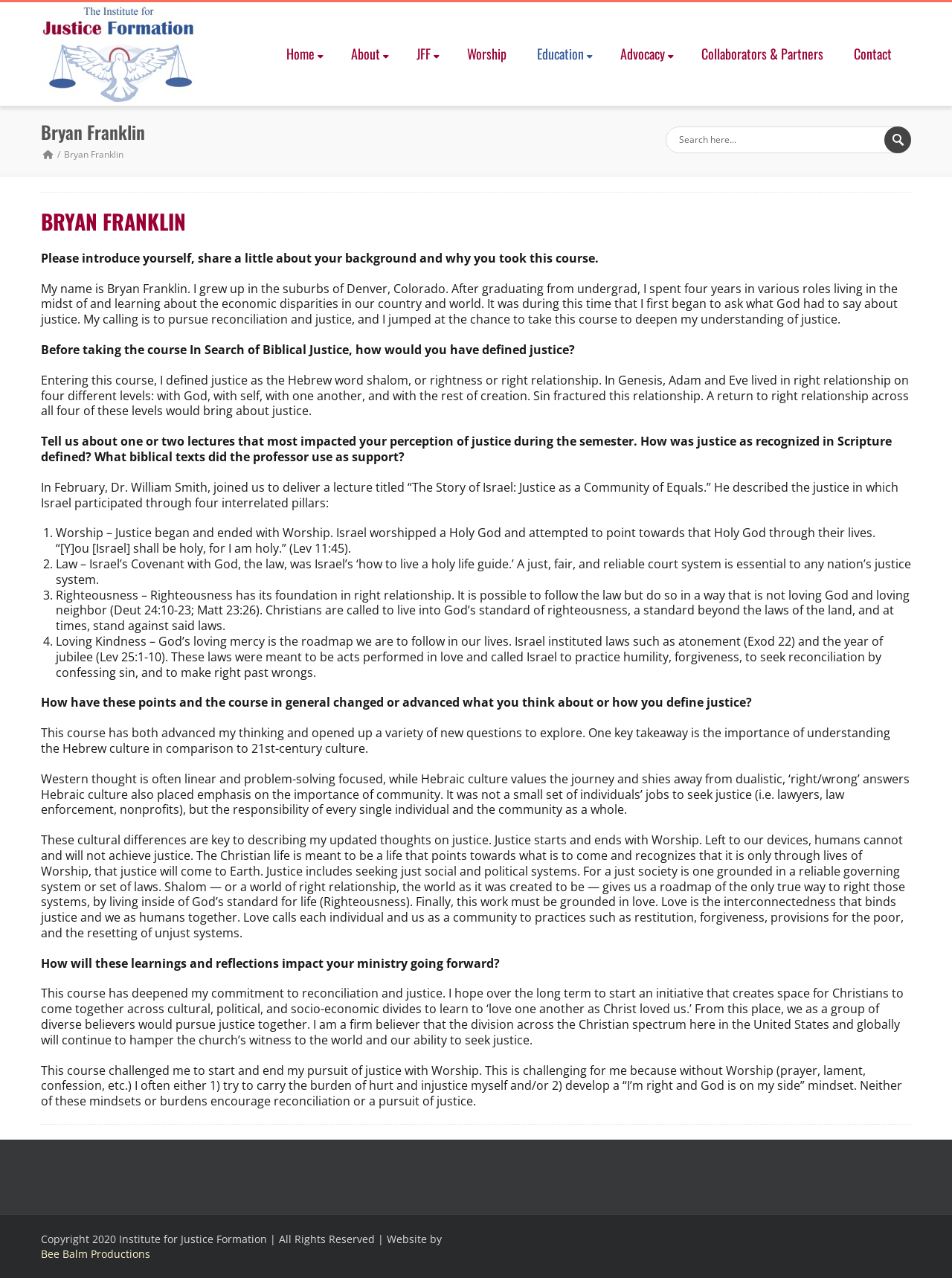What is the name of the institute?
Using the screenshot, give a one-word or short phrase answer.

Institute for Justice Formation